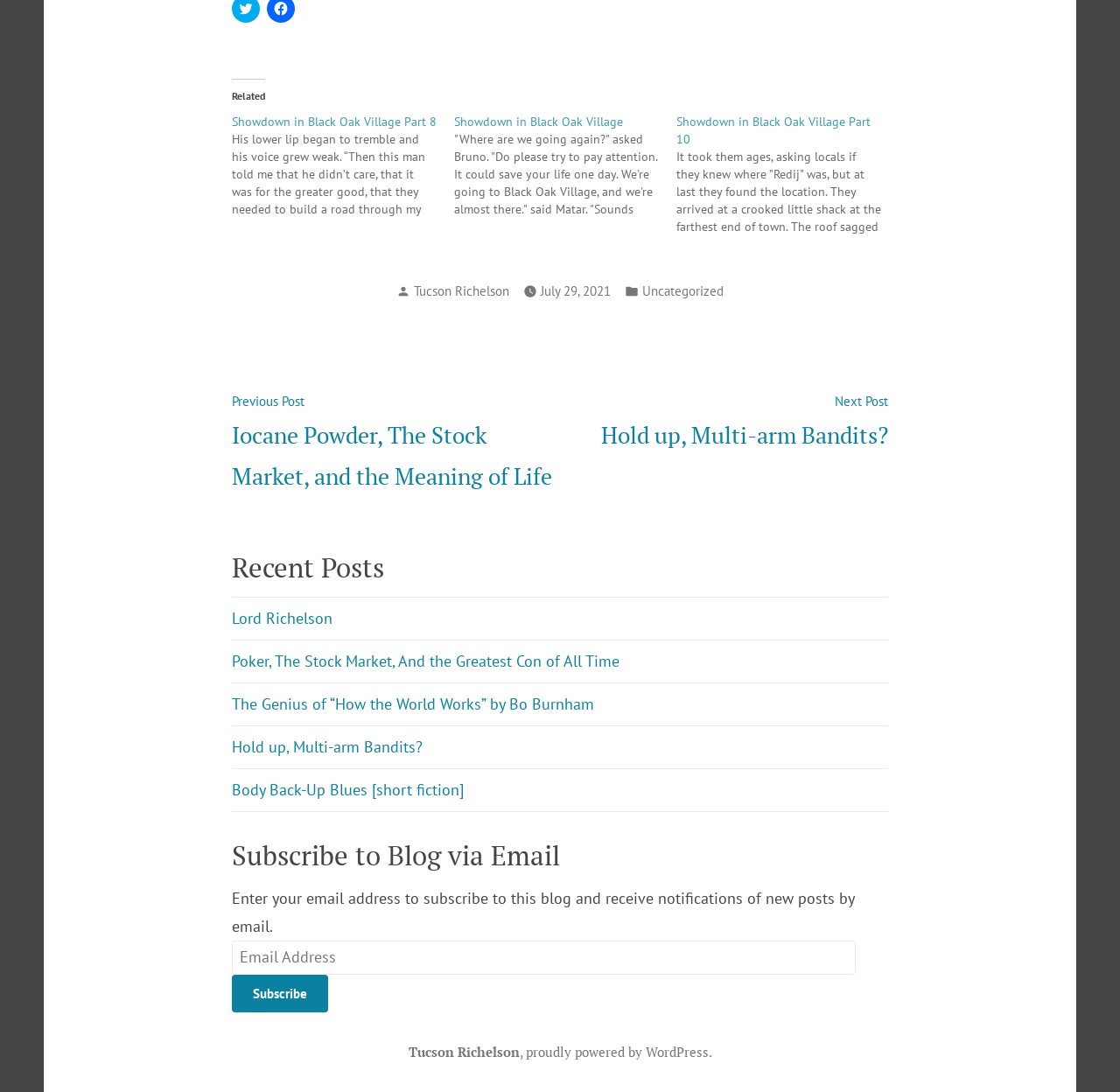What is the purpose of the textbox?
Please respond to the question with as much detail as possible.

I looked at the textbox and the surrounding text, which says 'Enter your email address to subscribe to this blog and receive notifications of new posts by email.'. This suggests that the purpose of the textbox is to input an email address to subscribe to the blog.